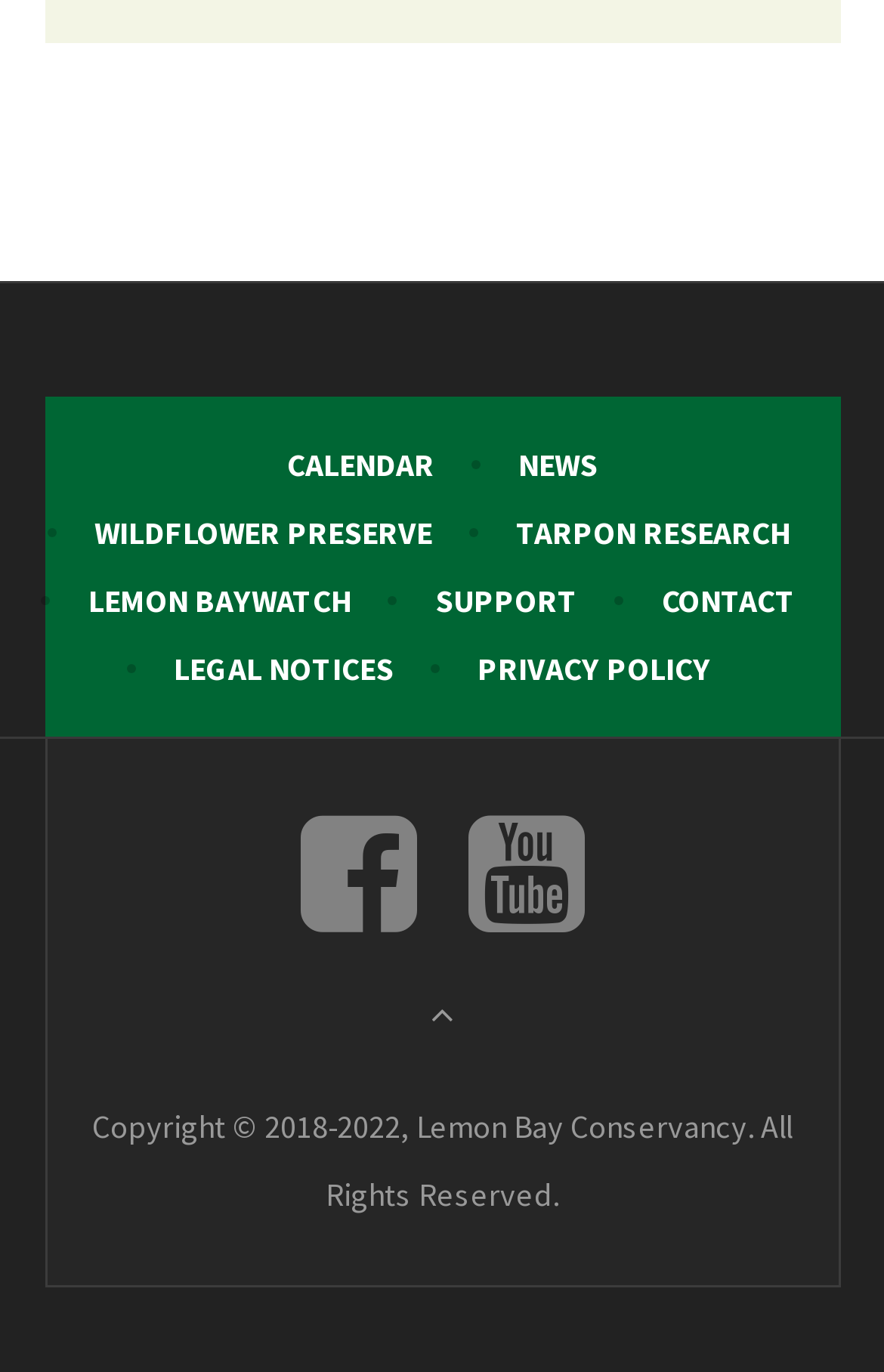Pinpoint the bounding box coordinates of the area that should be clicked to complete the following instruction: "Contact the conservancy". The coordinates must be given as four float numbers between 0 and 1, i.e., [left, top, right, bottom].

[0.749, 0.423, 0.9, 0.453]